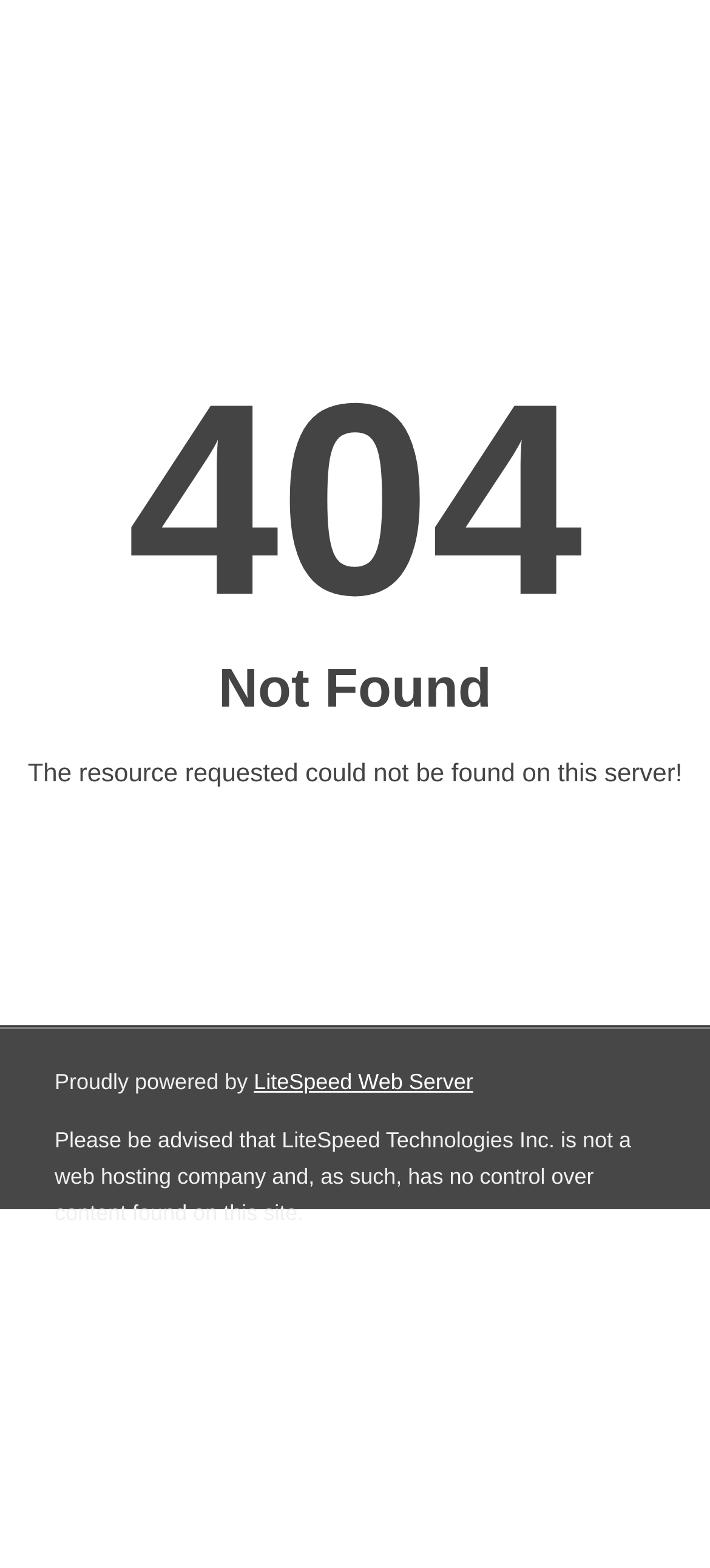Given the element description LiteSpeed Web Server, specify the bounding box coordinates of the corresponding UI element in the format (top-left x, top-left y, bottom-right x, bottom-right y). All values must be between 0 and 1.

[0.357, 0.682, 0.666, 0.698]